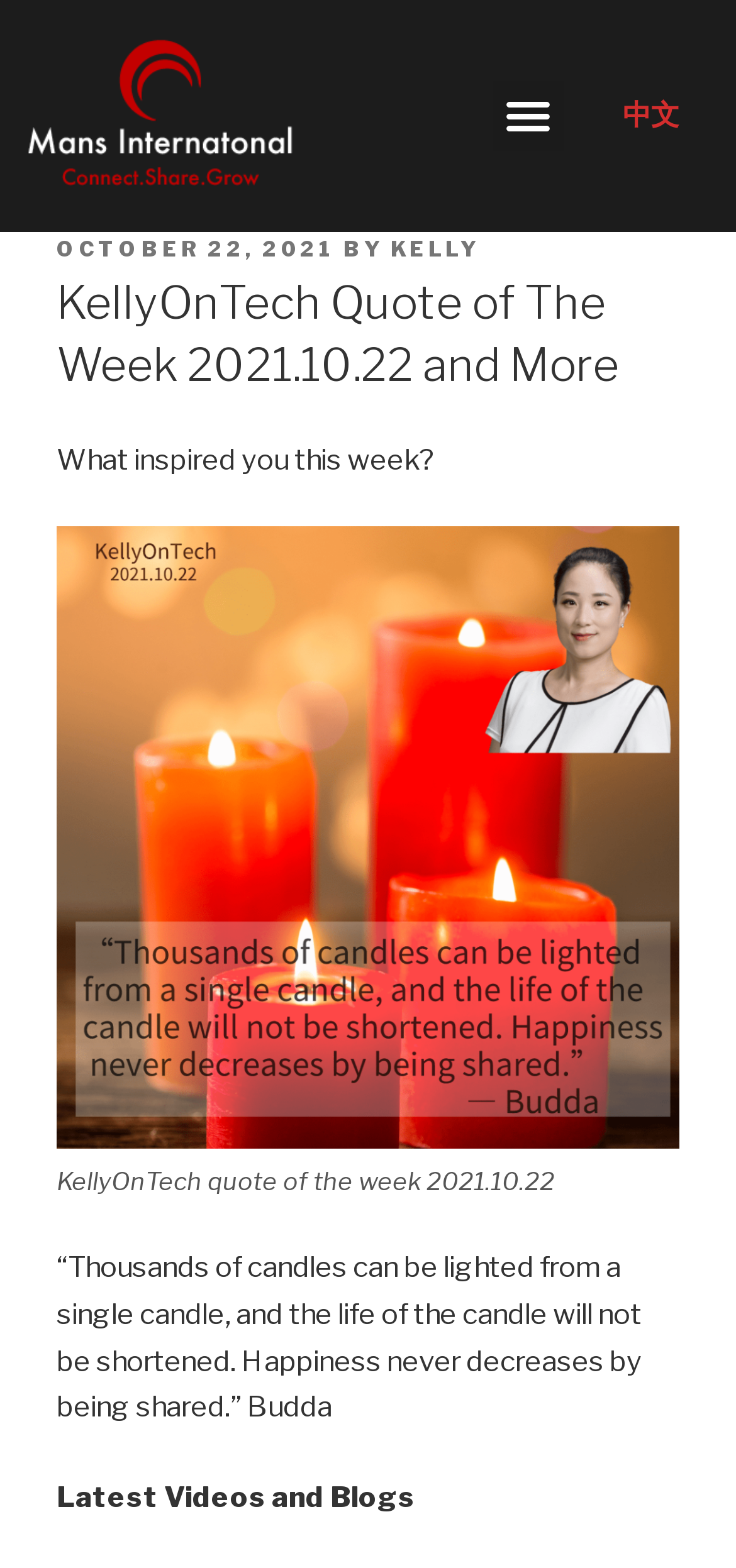What is the quote of the week?
Please answer the question as detailed as possible based on the image.

I found the quote of the week by looking at the figure element with a figcaption that contains the text 'KellyOnTech quote of the week 2021.10.22'. Below this figcaption, there is a static text element that contains the quote, which is '“Thousands of candles can be lighted from a single candle, and the life of the candle will not be shortened. Happiness never decreases by being shared.” Budda'.